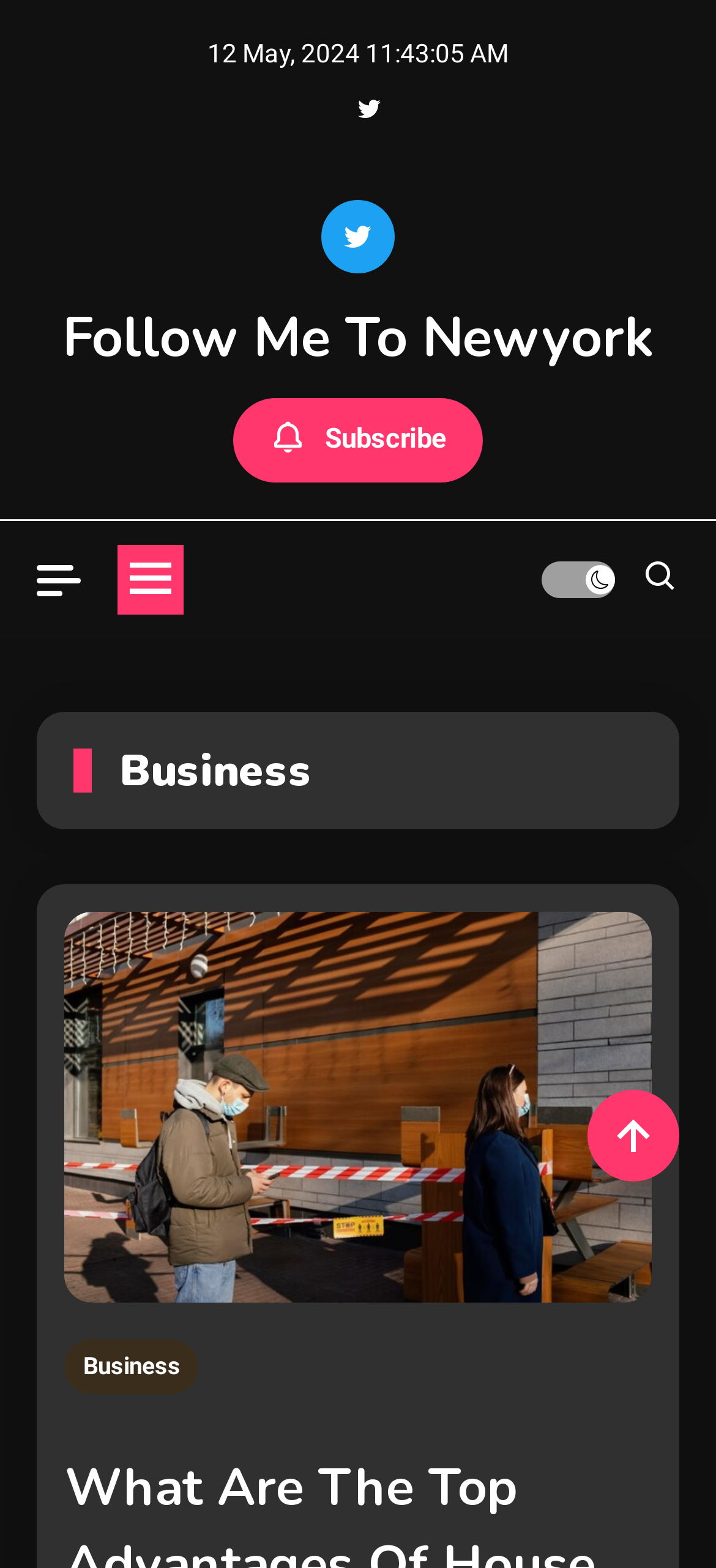How many social media links are present?
Answer with a single word or phrase, using the screenshot for reference.

3